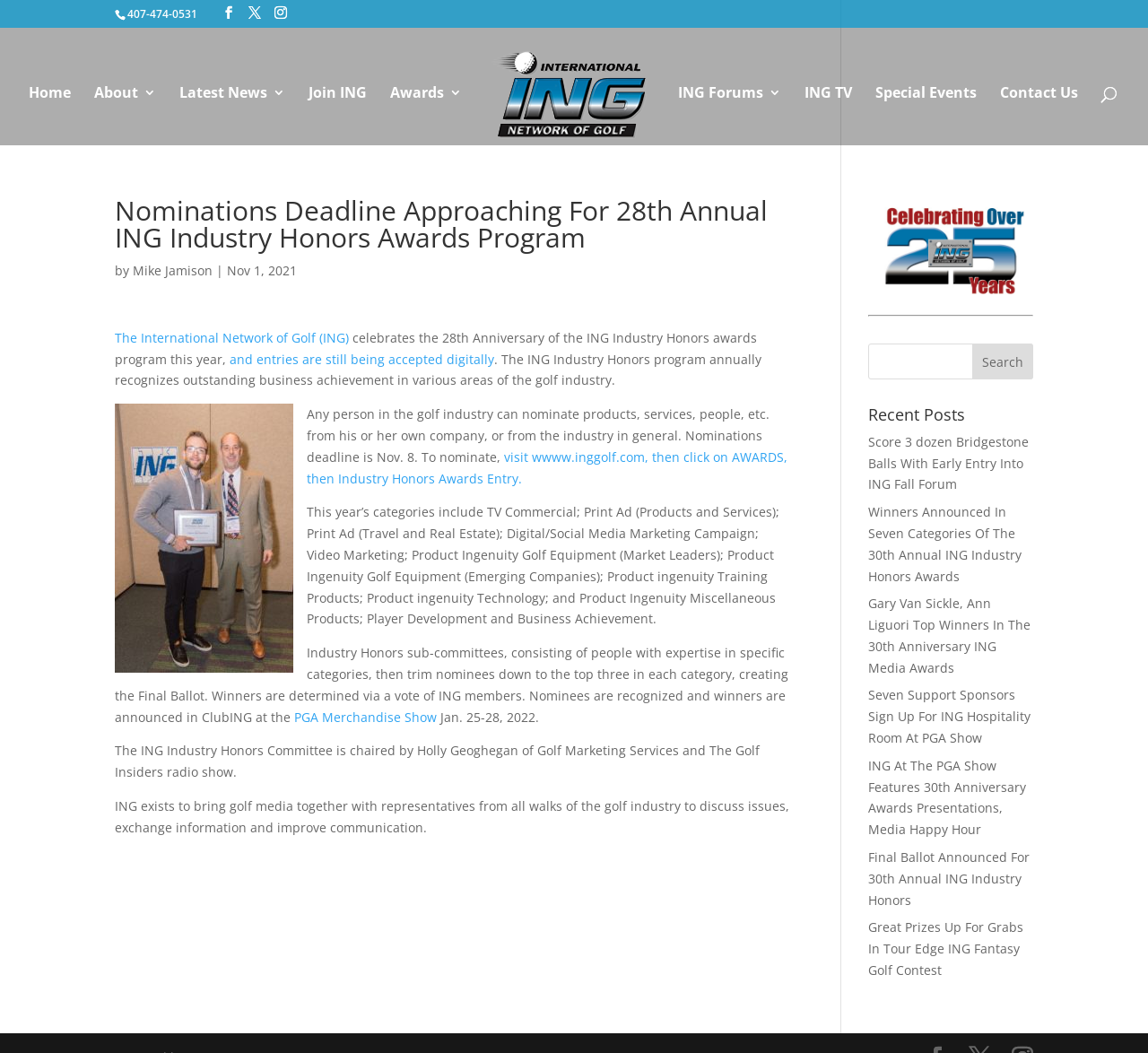Please extract the primary headline from the webpage.

Nominations Deadline Approaching For 28th Annual ING Industry Honors Awards Program